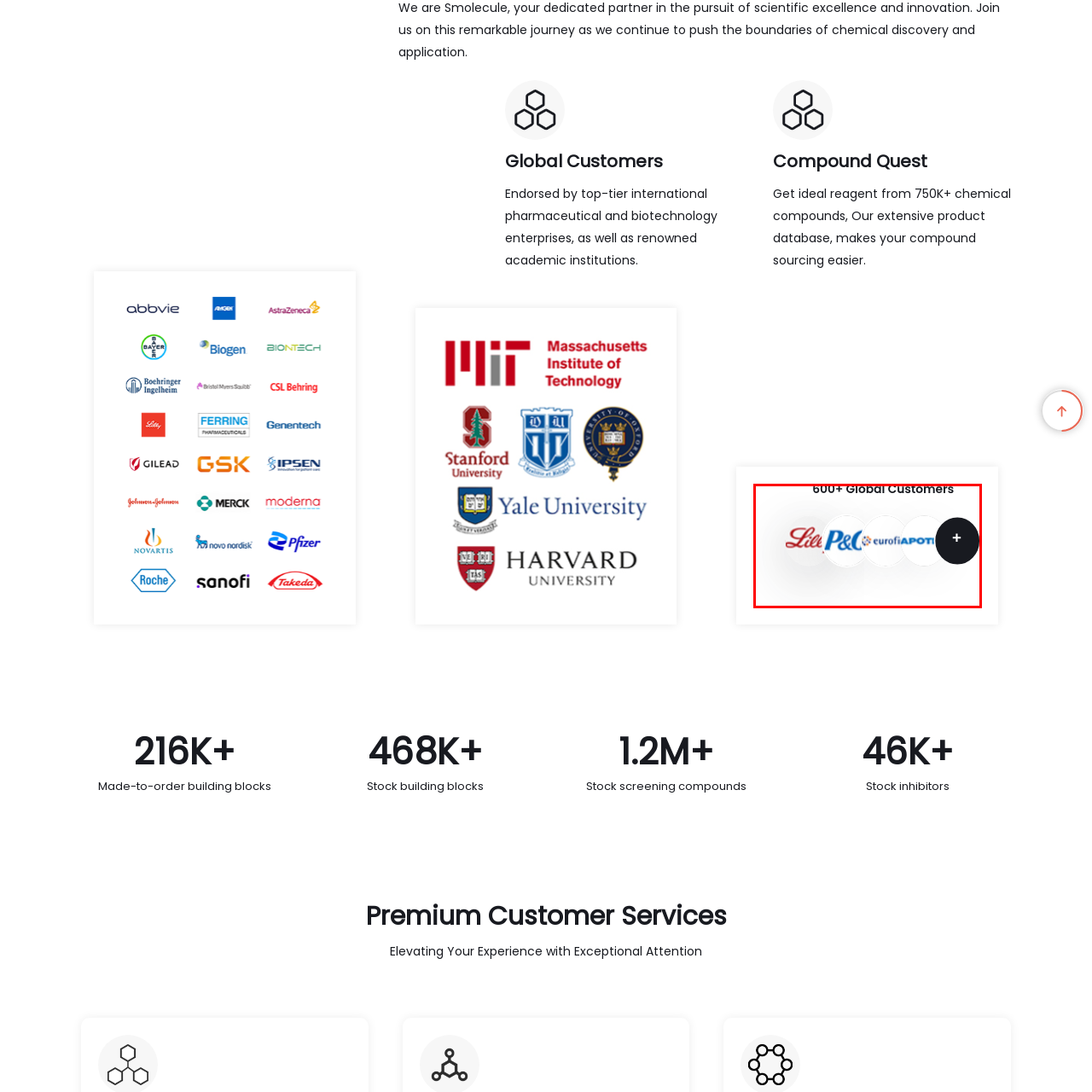How many customers does the company have?
Look closely at the portion of the image highlighted by the red bounding box and provide a comprehensive answer to the question.

The caption states that the company has served over 600 global customers, which implies that the number of customers is more than 600.